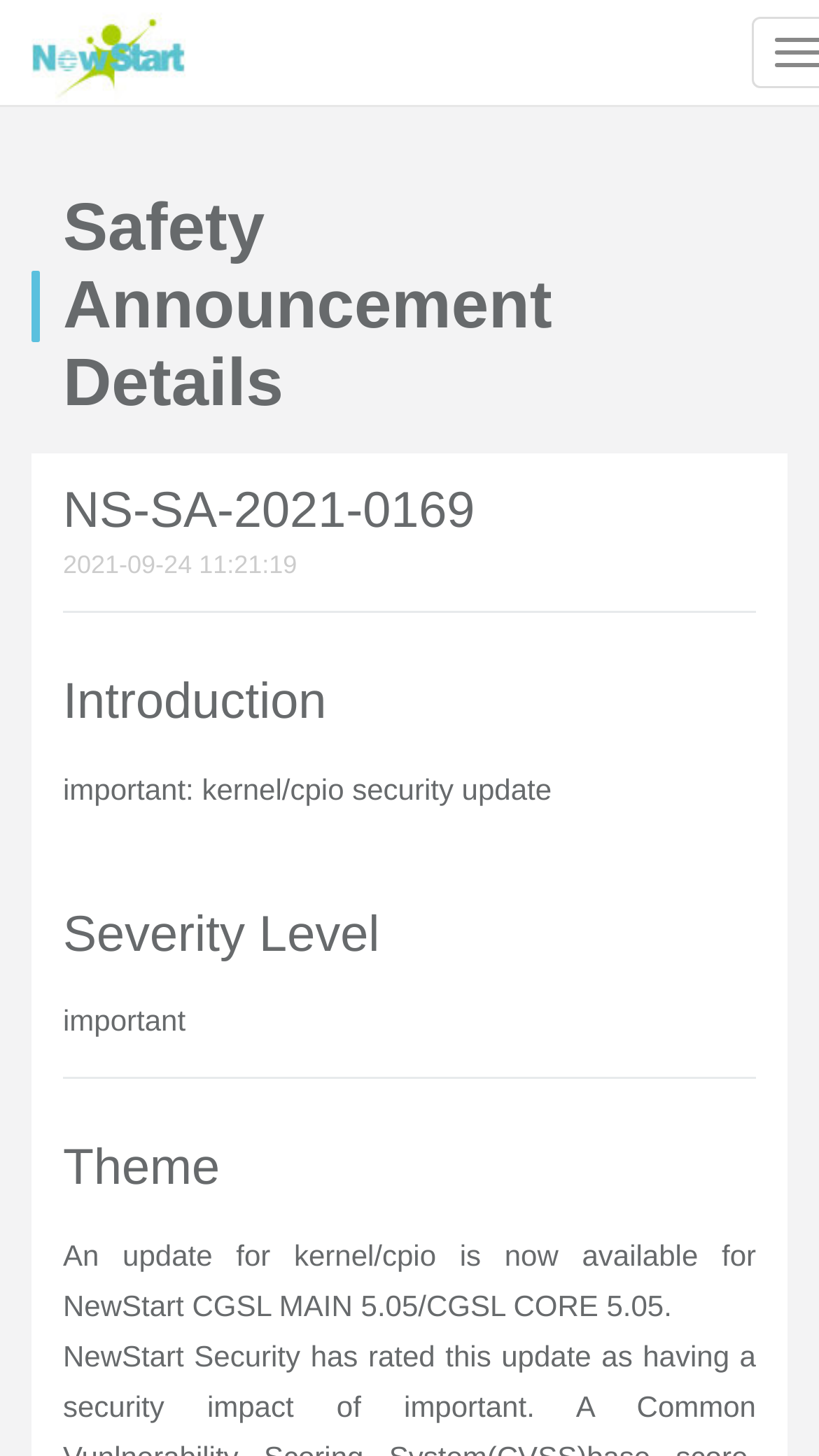Can you give a detailed response to the following question using the information from the image? What is the date of the safety announcement?

I found the date of the safety announcement by looking at the StaticText element with the content '2021-09-24 11:21:19' which is located at [0.077, 0.378, 0.363, 0.398]. The date is the first part of the text content.